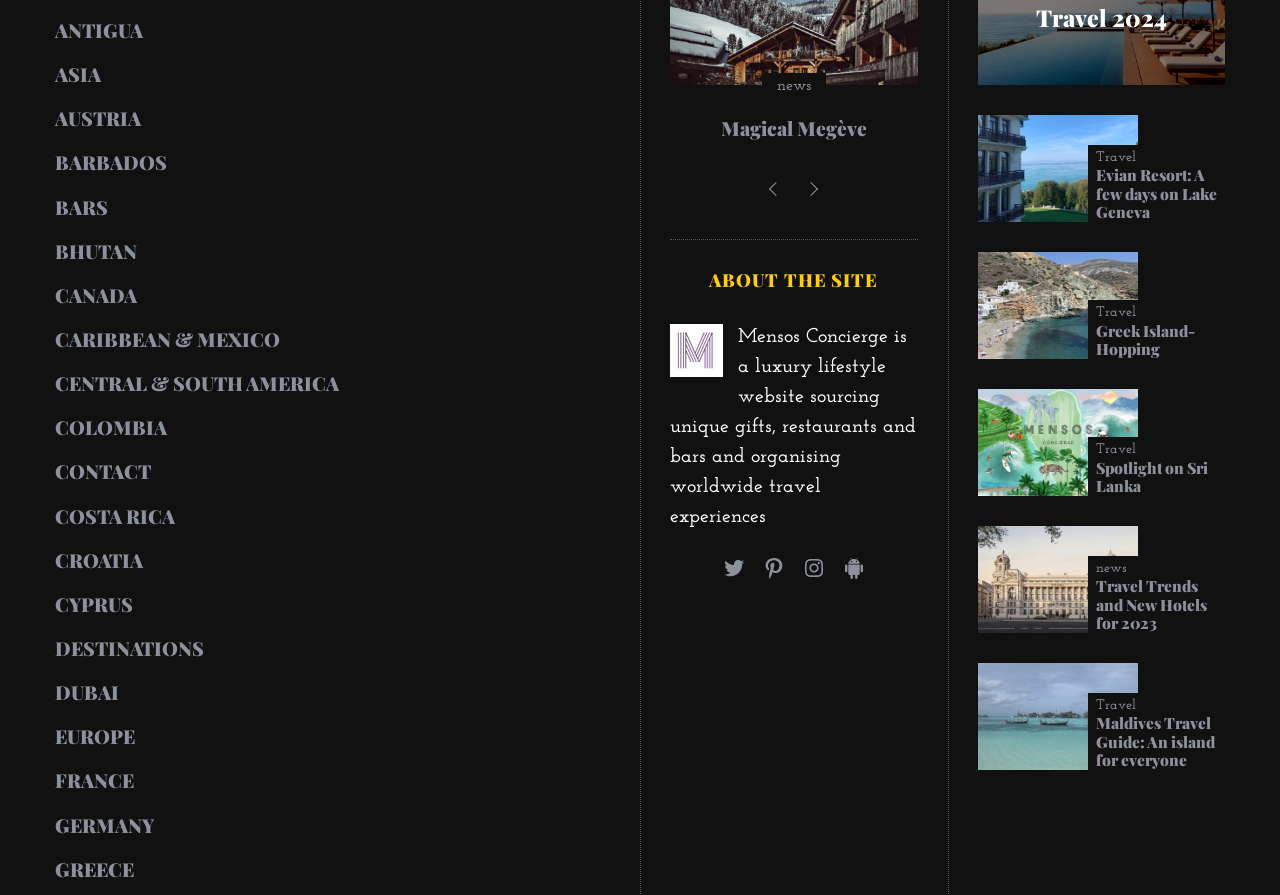Please provide a one-word or short phrase answer to the question:
How many travel destinations are listed?

20